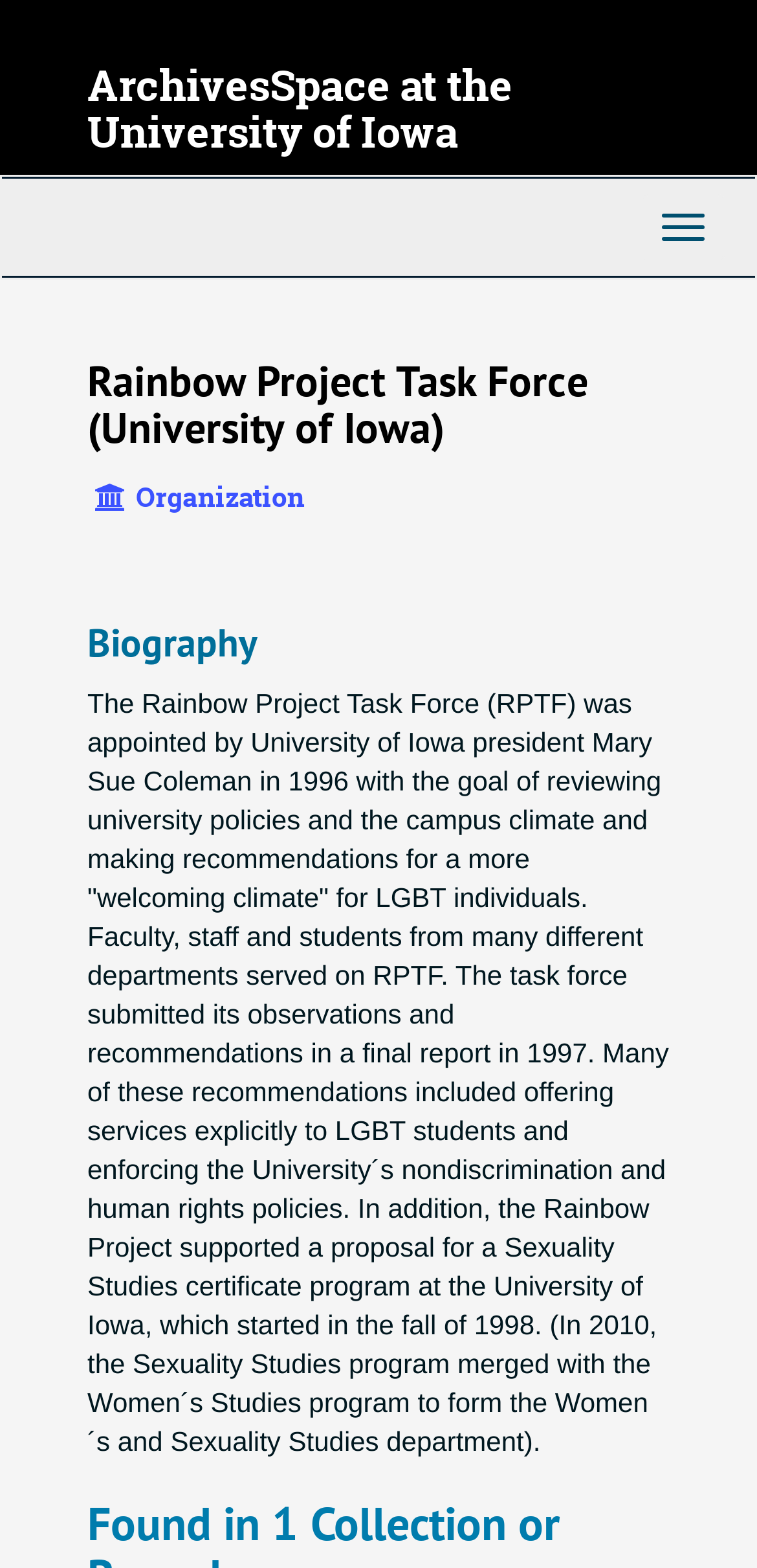When was the task force appointed?
Use the information from the image to give a detailed answer to the question.

I found the answer by reading the static text element that describes the task force's history, which mentions that it was 'appointed by University of Iowa president Mary Sue Coleman in 1996'.